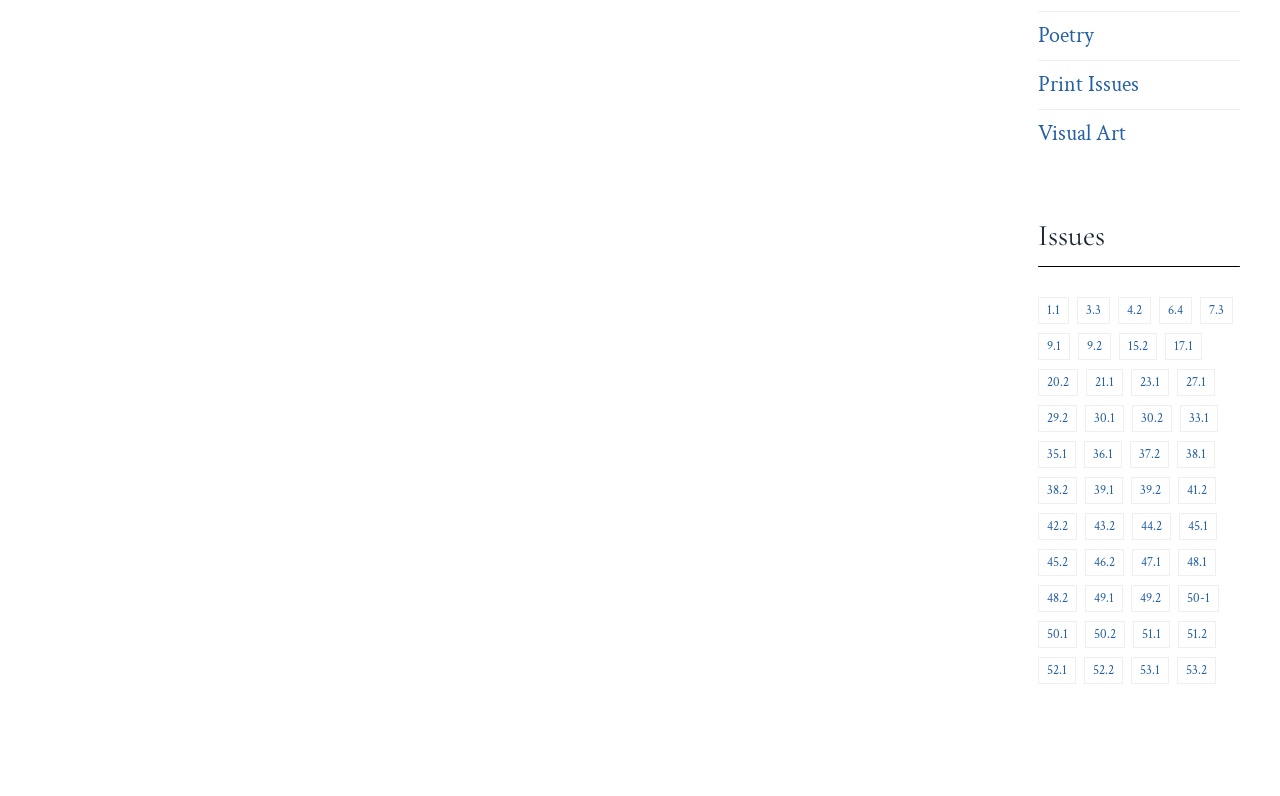Determine the bounding box coordinates for the area you should click to complete the following instruction: "View Poetry issues".

[0.811, 0.026, 0.855, 0.066]